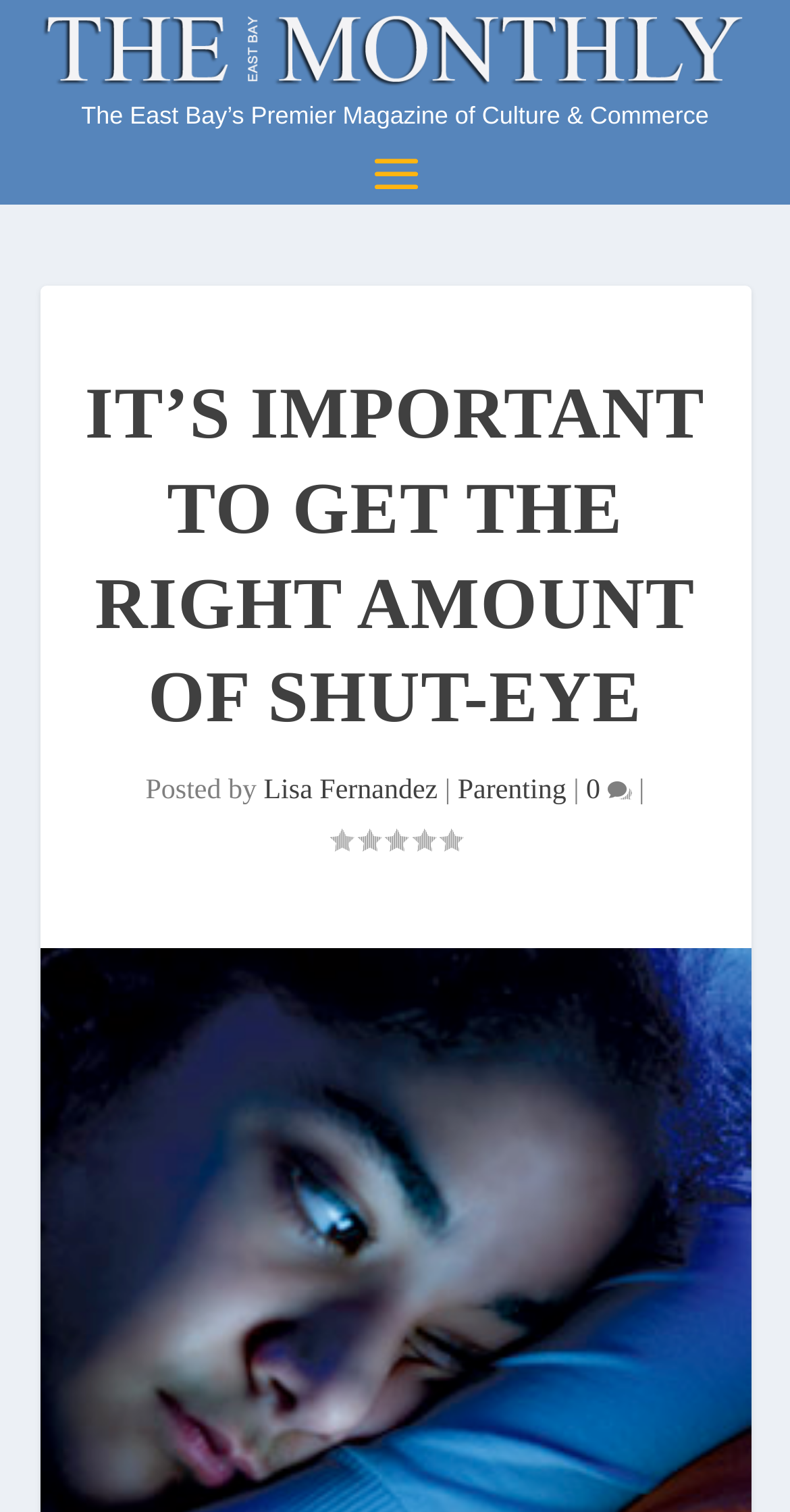What is the category of the article?
From the screenshot, supply a one-word or short-phrase answer.

Parenting